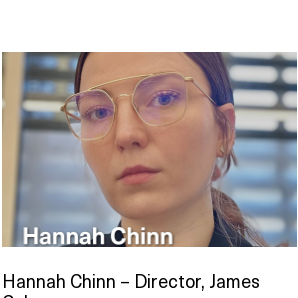Answer succinctly with a single word or phrase:
What type of glasses is Hannah Chinn wearing?

Round glasses